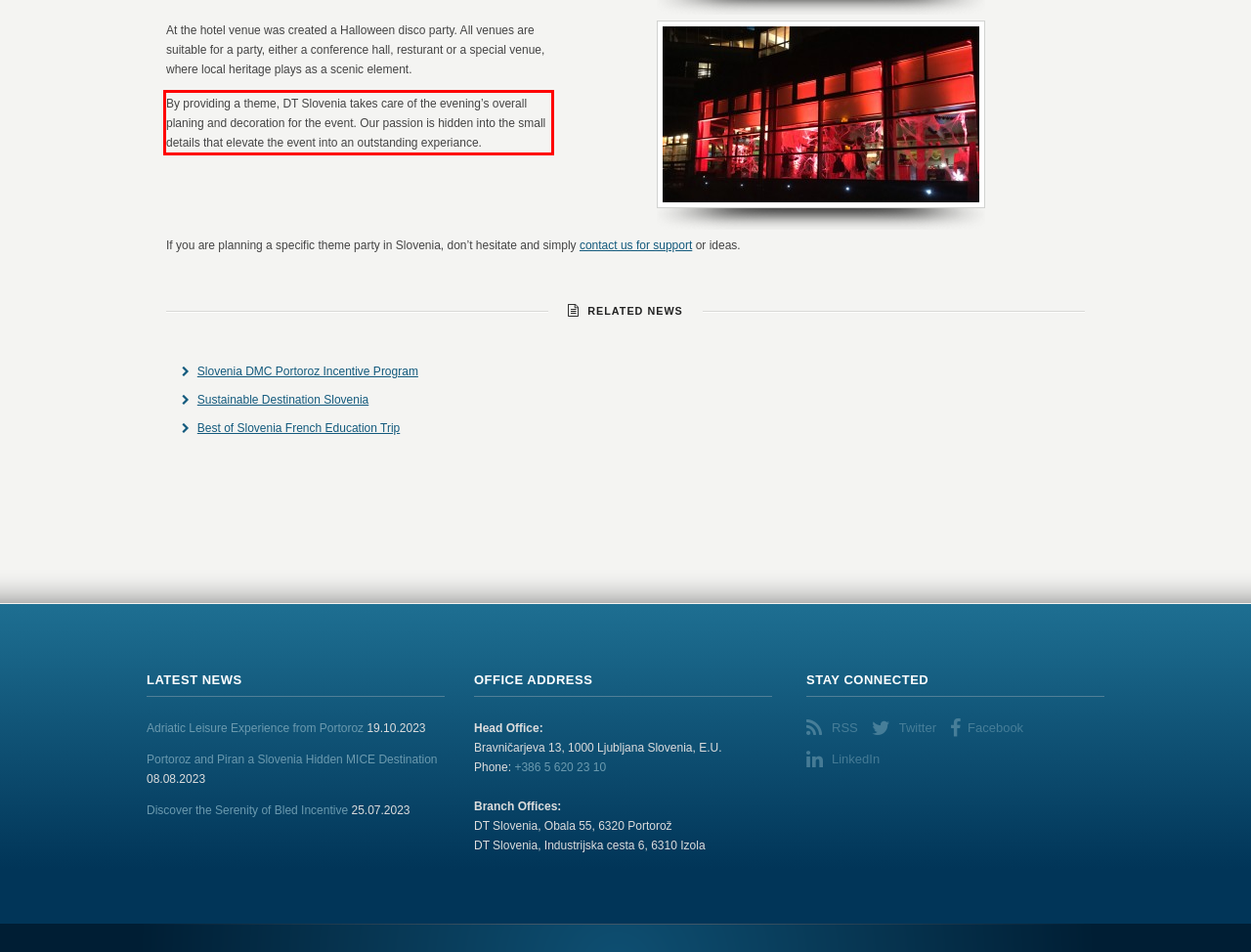You have a screenshot of a webpage with a UI element highlighted by a red bounding box. Use OCR to obtain the text within this highlighted area.

By providing a theme, DT Slovenia takes care of the evening’s overall planing and decoration for the event. Our passion is hidden into the small details that elevate the event into an outstanding experiance.